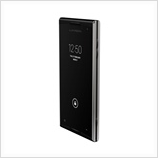Give a detailed explanation of what is happening in the image.

The image features the latest smartphone from Danish mobile company Lumigon, showcasing its sleek design and modern aesthetics. The device, designed for premium users, boasts a contemporary look with a stainless steel frame and a sophisticated interface. This smartphone marks the introduction of Lumigon's T2 HD model, which is recognized for its advanced features, including a toughened glass screen and water-resistant capability. The image emphasizes the phone's elegant silhouette, complete with a vibrant display showing the time, suggesting a focus on both functionality and style.